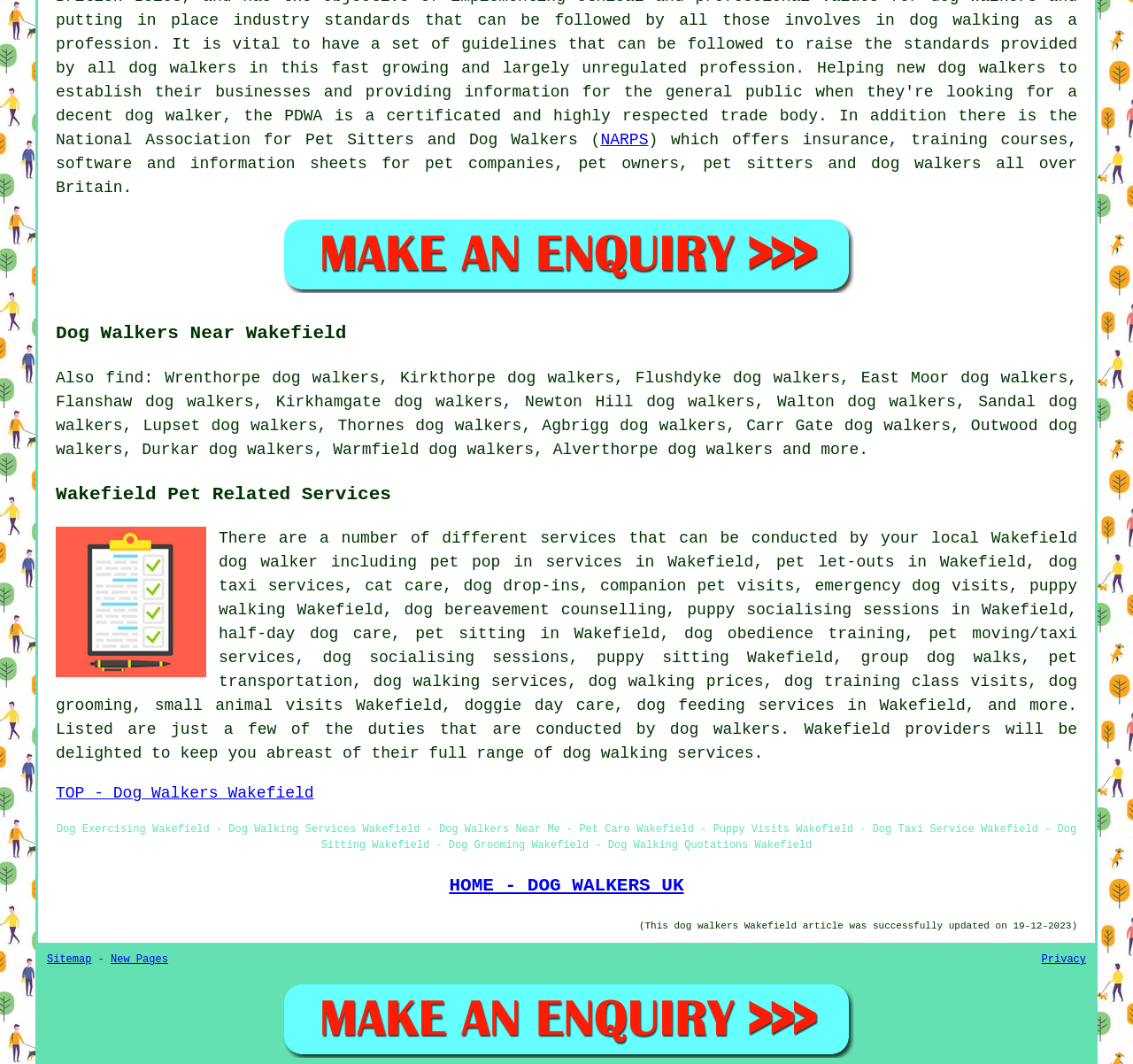Please identify the bounding box coordinates of the clickable area that will fulfill the following instruction: "Enquire about dog walkers in Wakefield West Yorkshire". The coordinates should be in the format of four float numbers between 0 and 1, i.e., [left, top, right, bottom].

[0.246, 0.986, 0.754, 0.998]